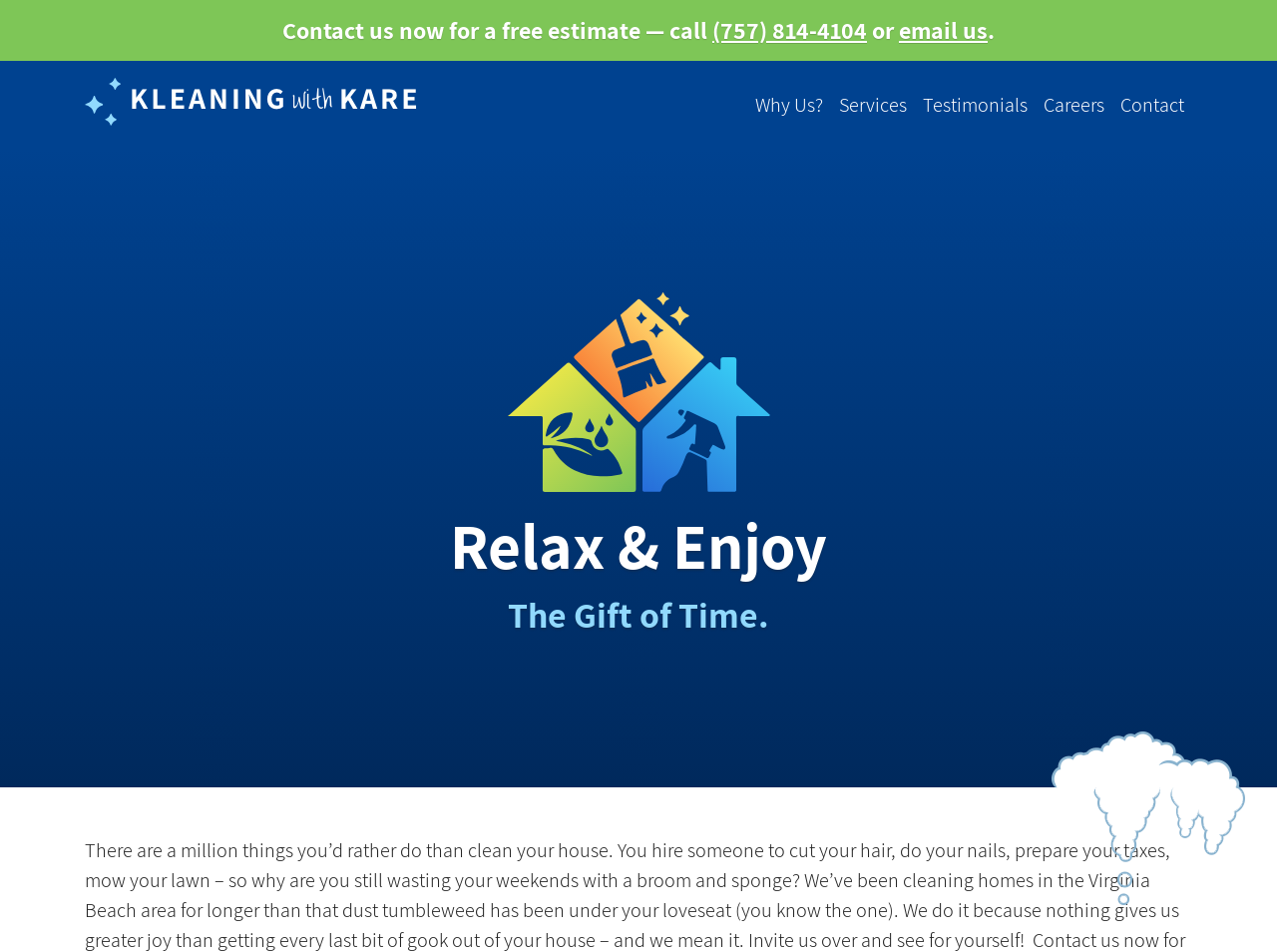Use a single word or phrase to answer the question: 
What is the orientation of the listbox?

Vertical